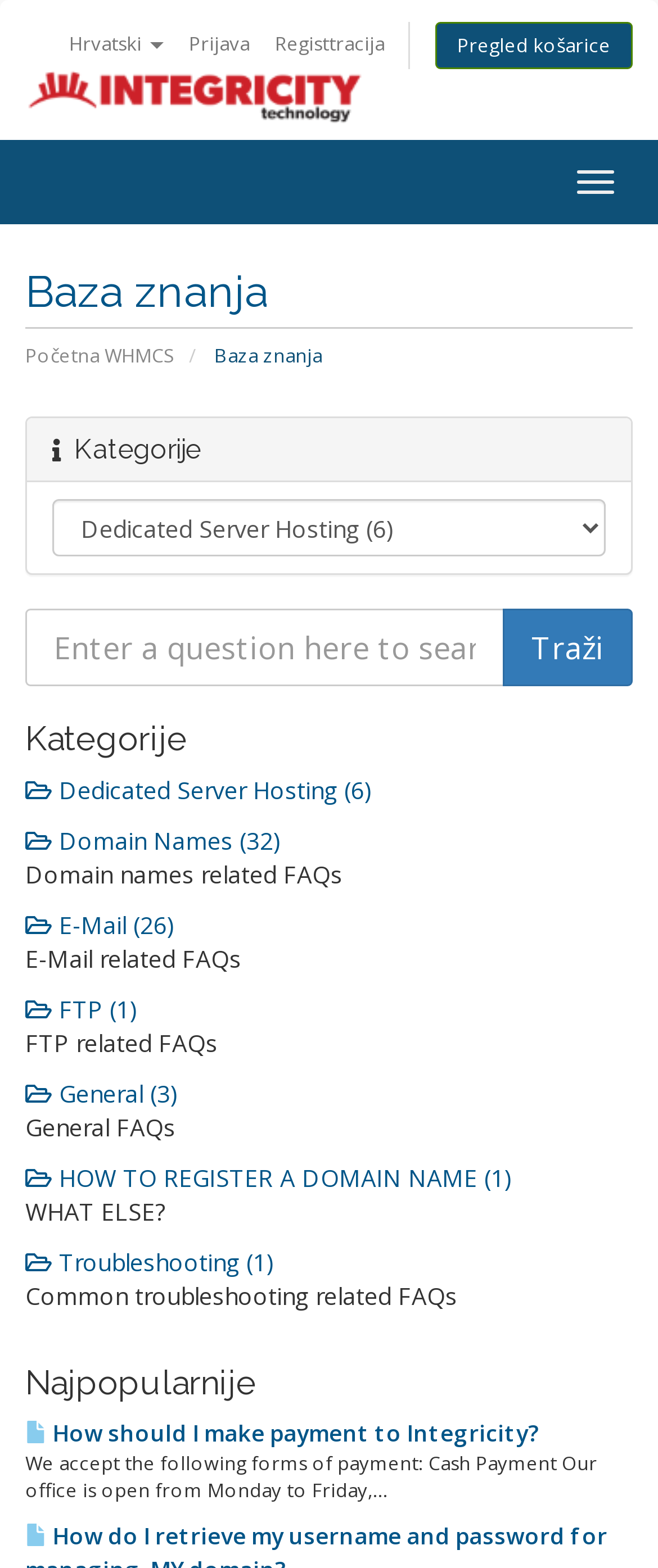Locate the bounding box coordinates of the element that should be clicked to fulfill the instruction: "View the most popular FAQs".

[0.038, 0.905, 0.821, 0.924]